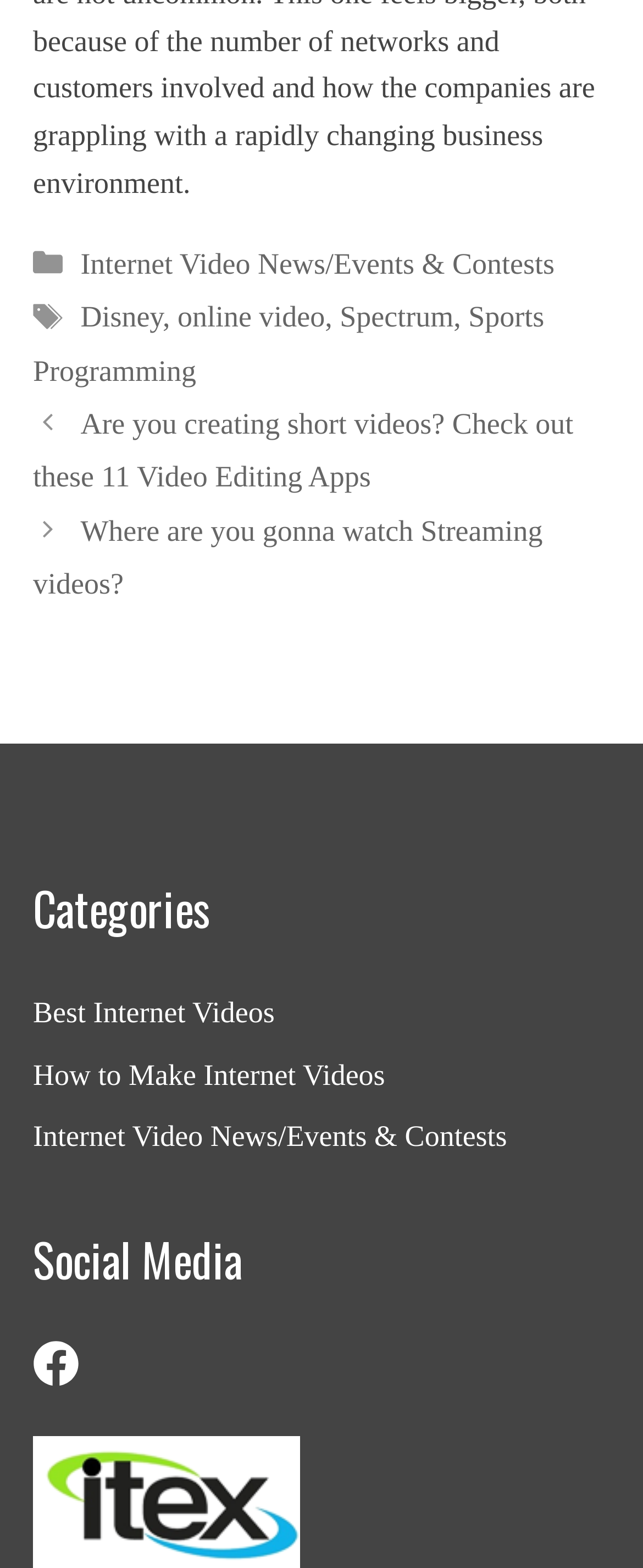Could you find the bounding box coordinates of the clickable area to complete this instruction: "View 'Are you creating short videos? Check out these 11 Video Editing Apps' post"?

[0.051, 0.26, 0.892, 0.315]